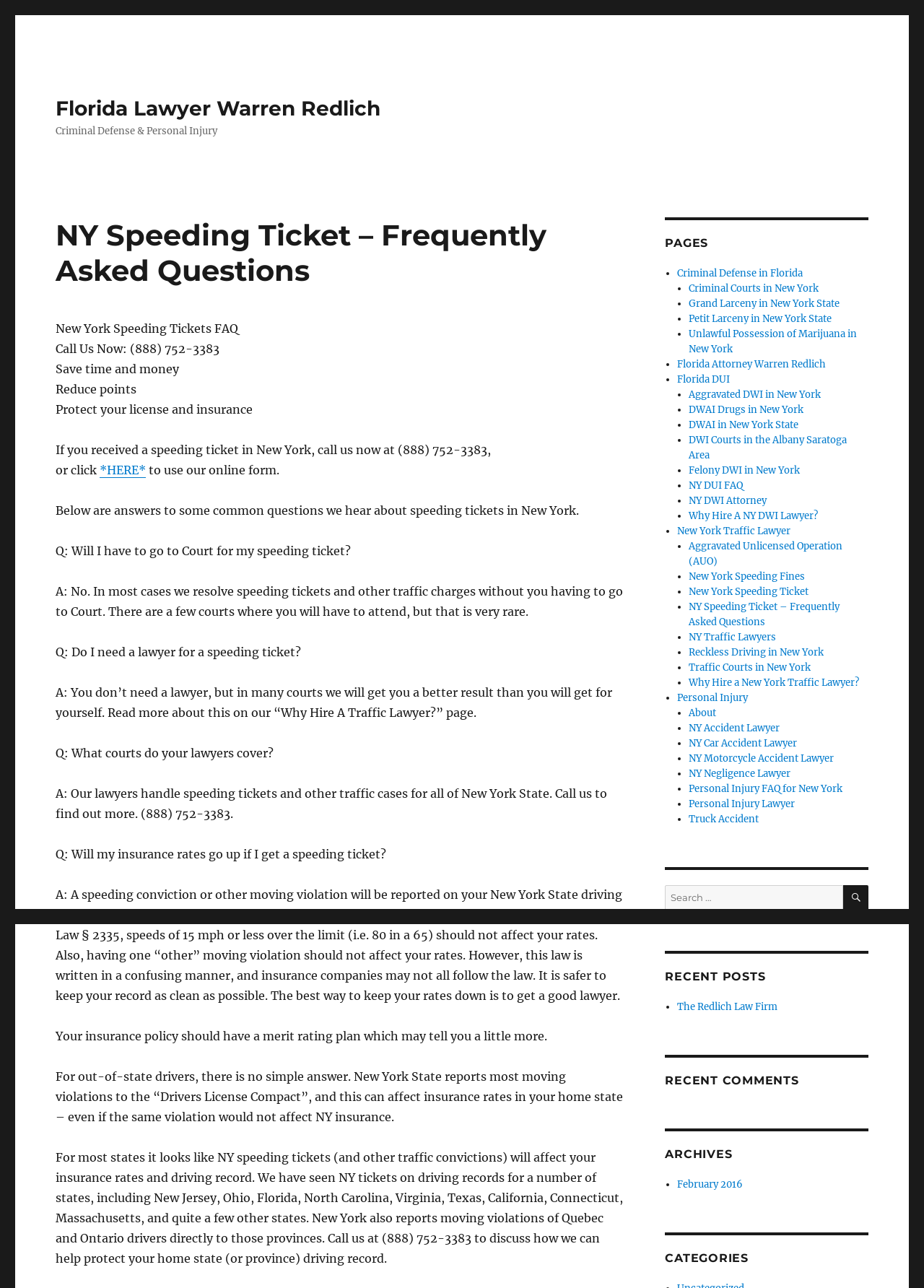Please answer the following question using a single word or phrase: 
Do I need to go to court for a speeding ticket in NY?

No